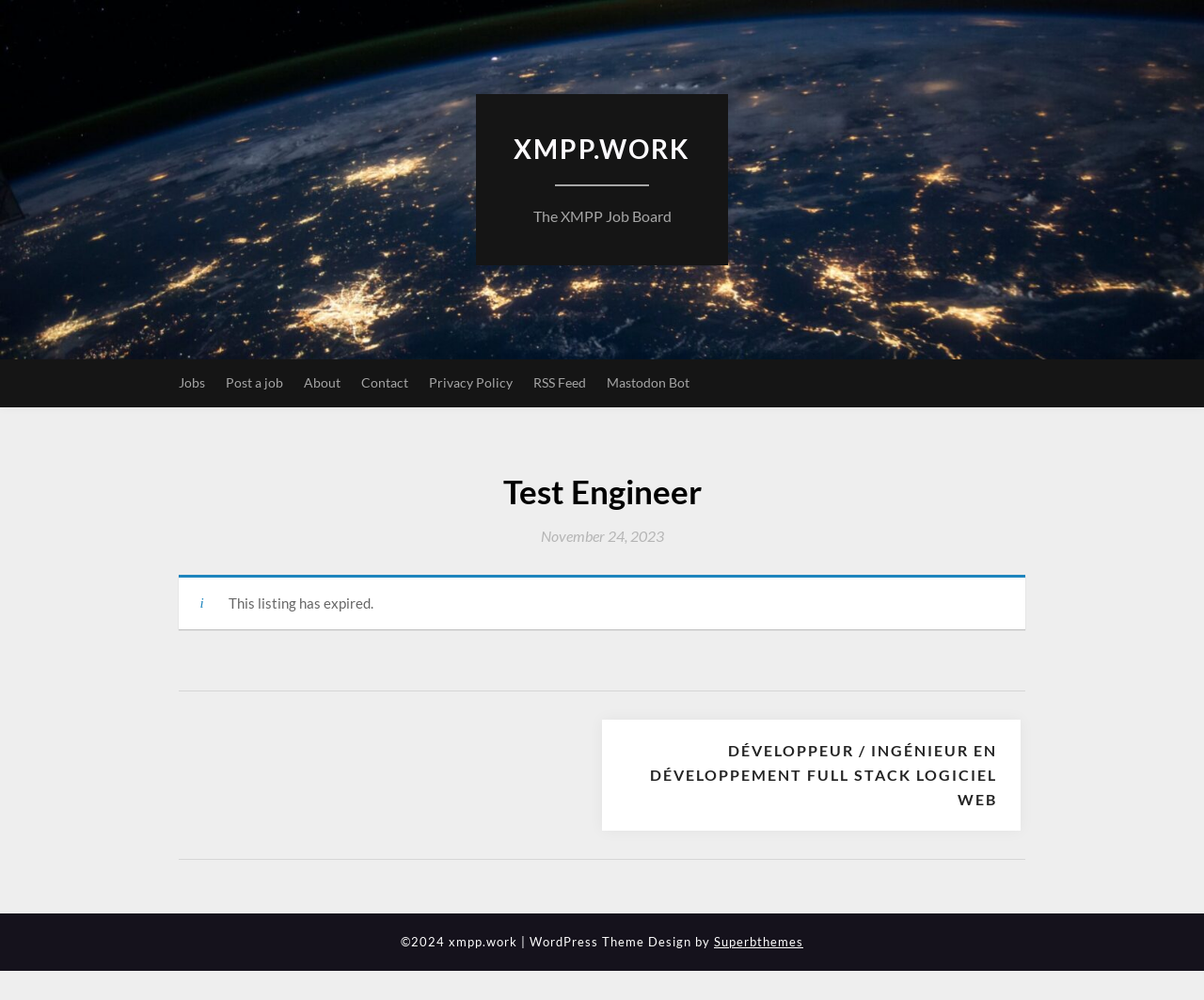What is the status of the job listing?
Use the image to give a comprehensive and detailed response to the question.

I found a static text element with the text 'This listing has expired.' inside the article section, which indicates that the job listing is no longer active.